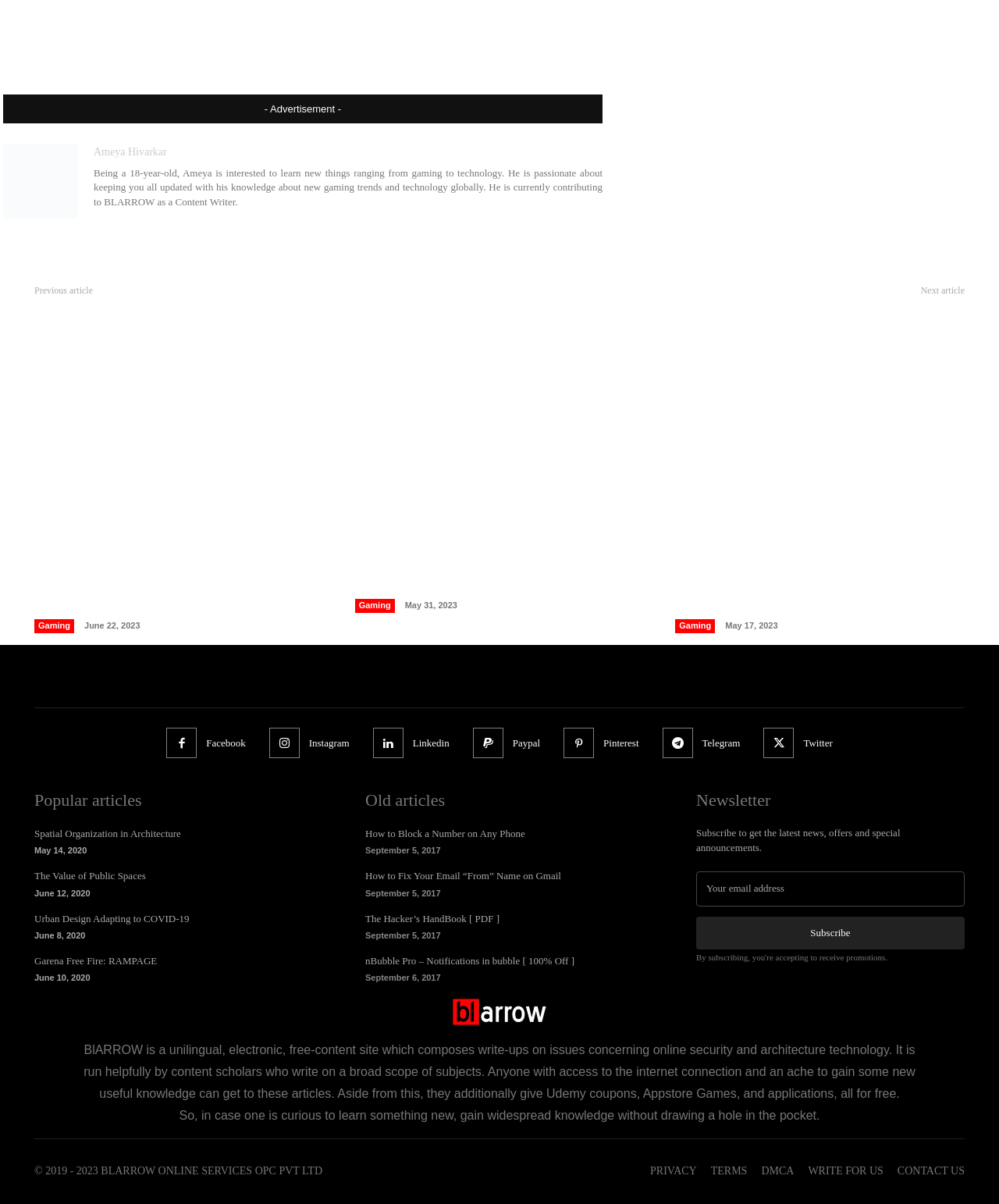Identify the bounding box coordinates of the region that should be clicked to execute the following instruction: "Follow on Twitter".

[0.804, 0.61, 0.833, 0.623]